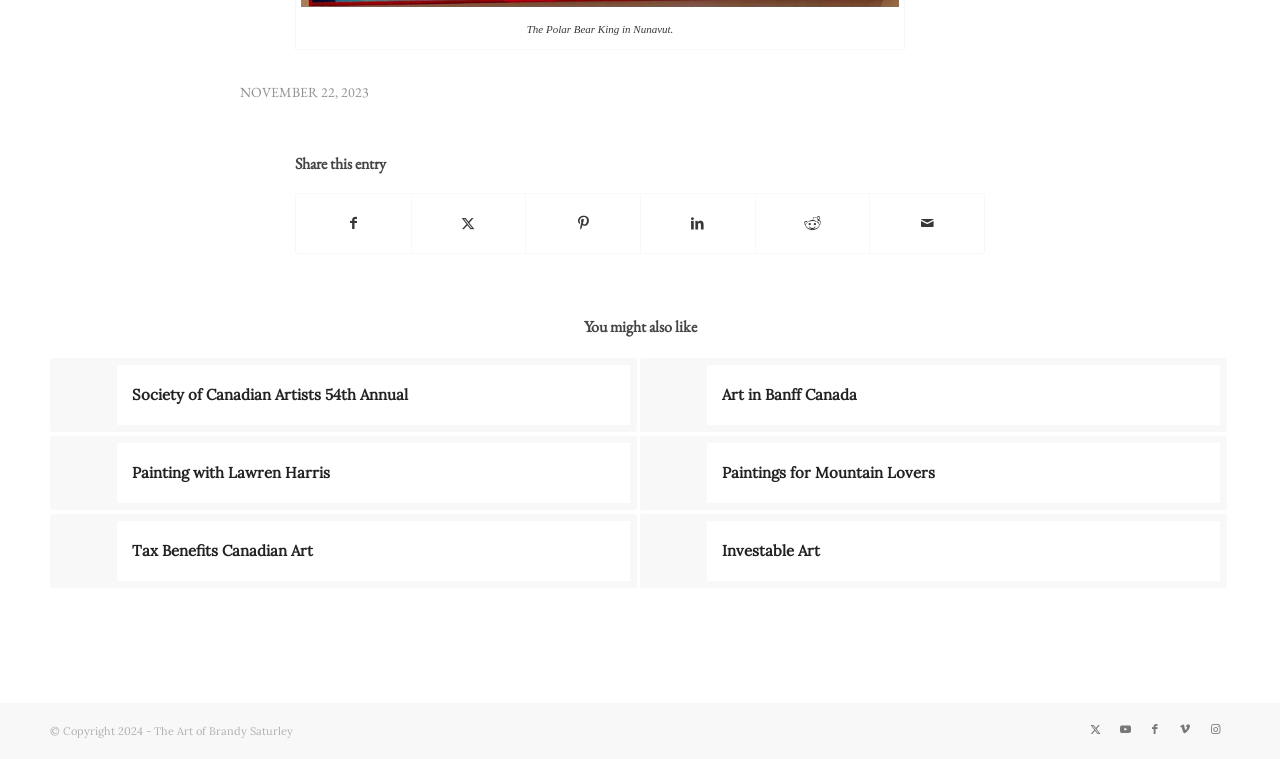Utilize the information from the image to answer the question in detail:
What is the copyright year of the website?

The copyright year of the website can be found in the StaticText element that is a child of the contentinfo element. The OCR text of this element is '© Copyright 2024 - The Art of Brandy Saturley'.